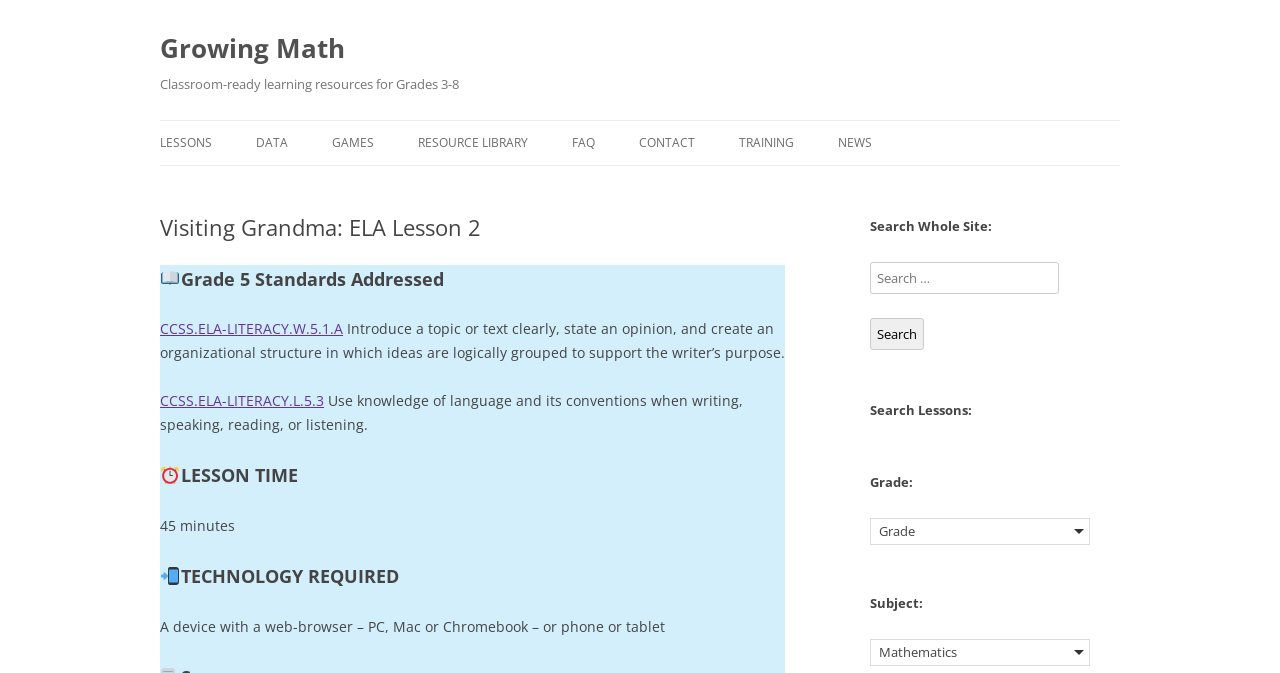Can you specify the bounding box coordinates of the area that needs to be clicked to fulfill the following instruction: "Click on the 'FAQ' link"?

[0.447, 0.18, 0.465, 0.246]